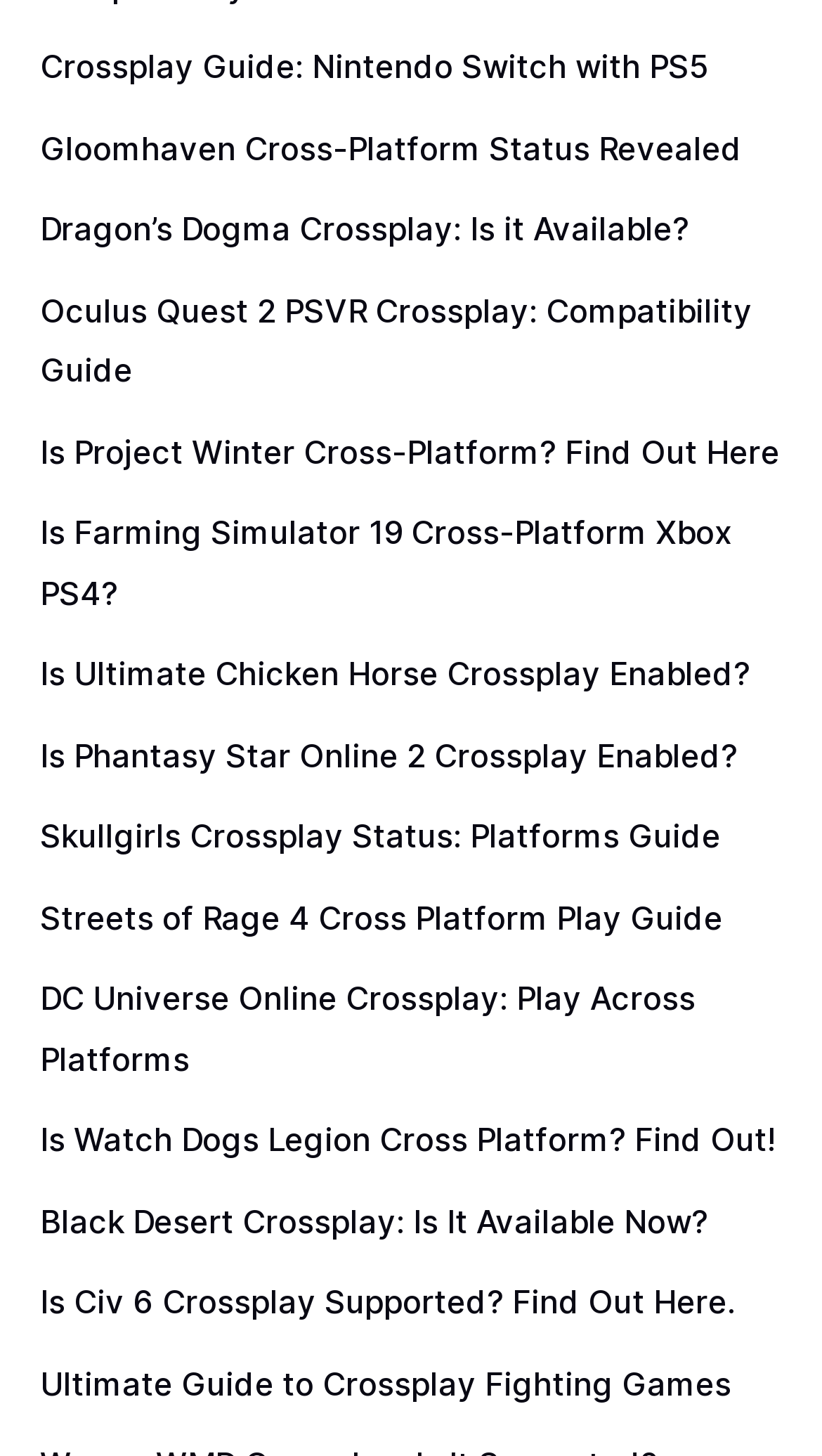Please determine the bounding box coordinates of the element's region to click in order to carry out the following instruction: "Check if Dragon’s Dogma has Crossplay". The coordinates should be four float numbers between 0 and 1, i.e., [left, top, right, bottom].

[0.049, 0.144, 0.838, 0.171]